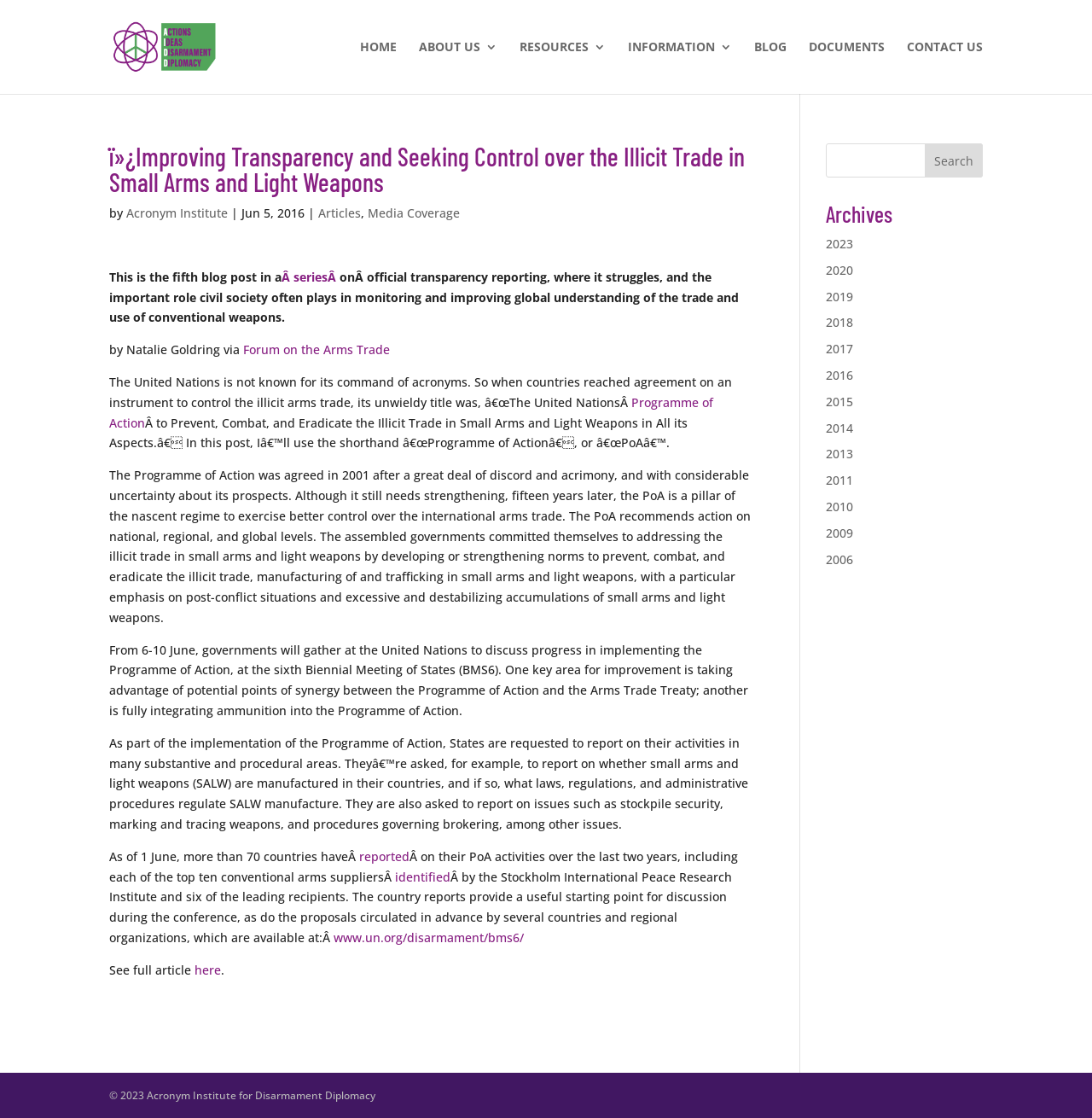Provide a brief response using a word or short phrase to this question:
What is the date of the blog post?

Jun 5, 2016